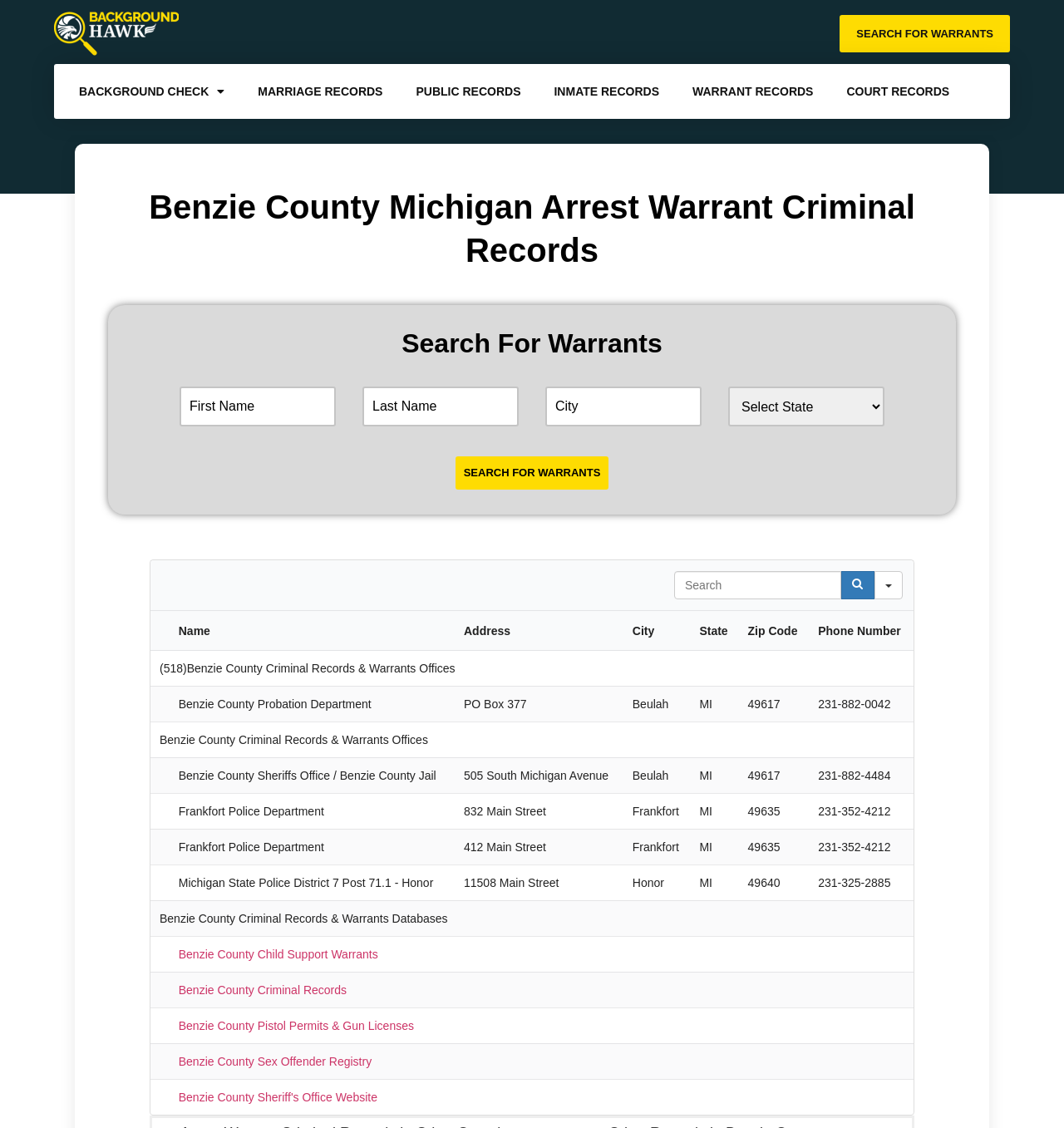Provide a brief response to the question below using one word or phrase:
How many search fields are available on the search form?

4